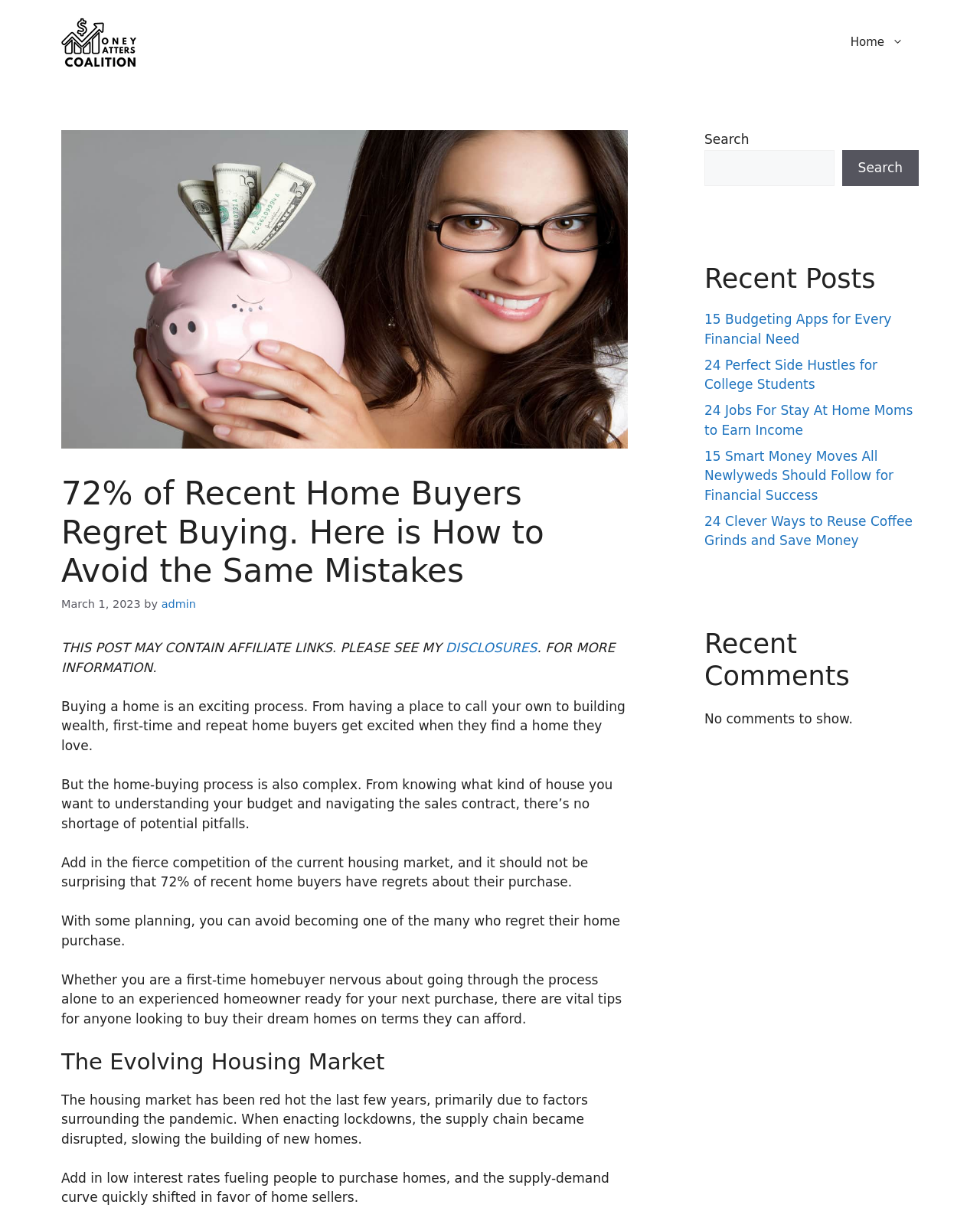What is the website's name?
Could you give a comprehensive explanation in response to this question?

I found the website's name by looking at the banner element at the top of the webpage, which contains a link with the text 'missionmoneymatters.org'.